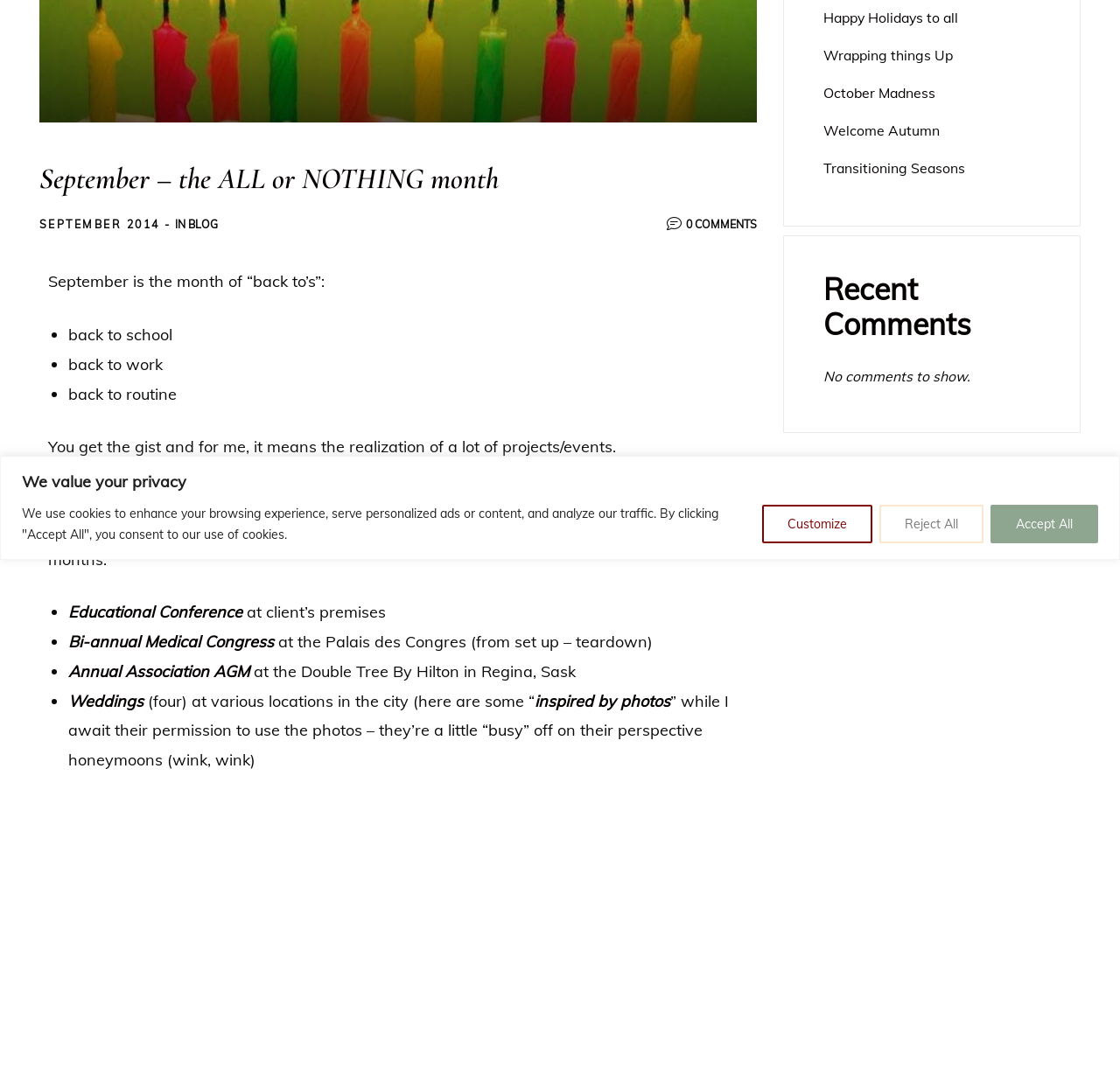From the element description Welcome Autumn, predict the bounding box coordinates of the UI element. The coordinates must be specified in the format (top-left x, top-left y, bottom-right x, bottom-right y) and should be within the 0 to 1 range.

[0.735, 0.112, 0.839, 0.128]